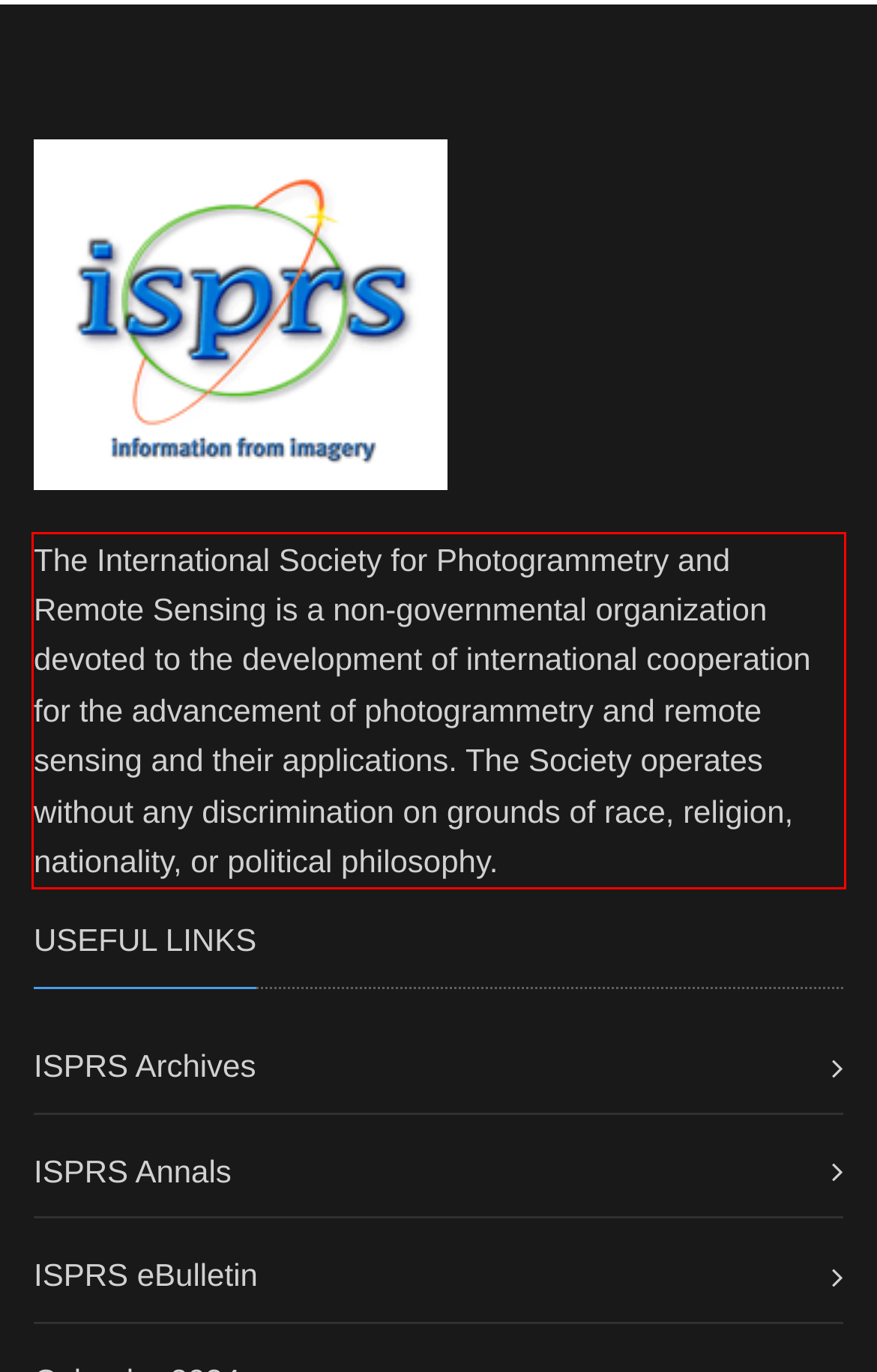You are provided with a screenshot of a webpage featuring a red rectangle bounding box. Extract the text content within this red bounding box using OCR.

The International Society for Photogrammetry and Remote Sensing is a non-governmental organization devoted to the development of international cooperation for the advancement of photogrammetry and remote sensing and their applications. The Society operates without any discrimination on grounds of race, religion, nationality, or political philosophy.